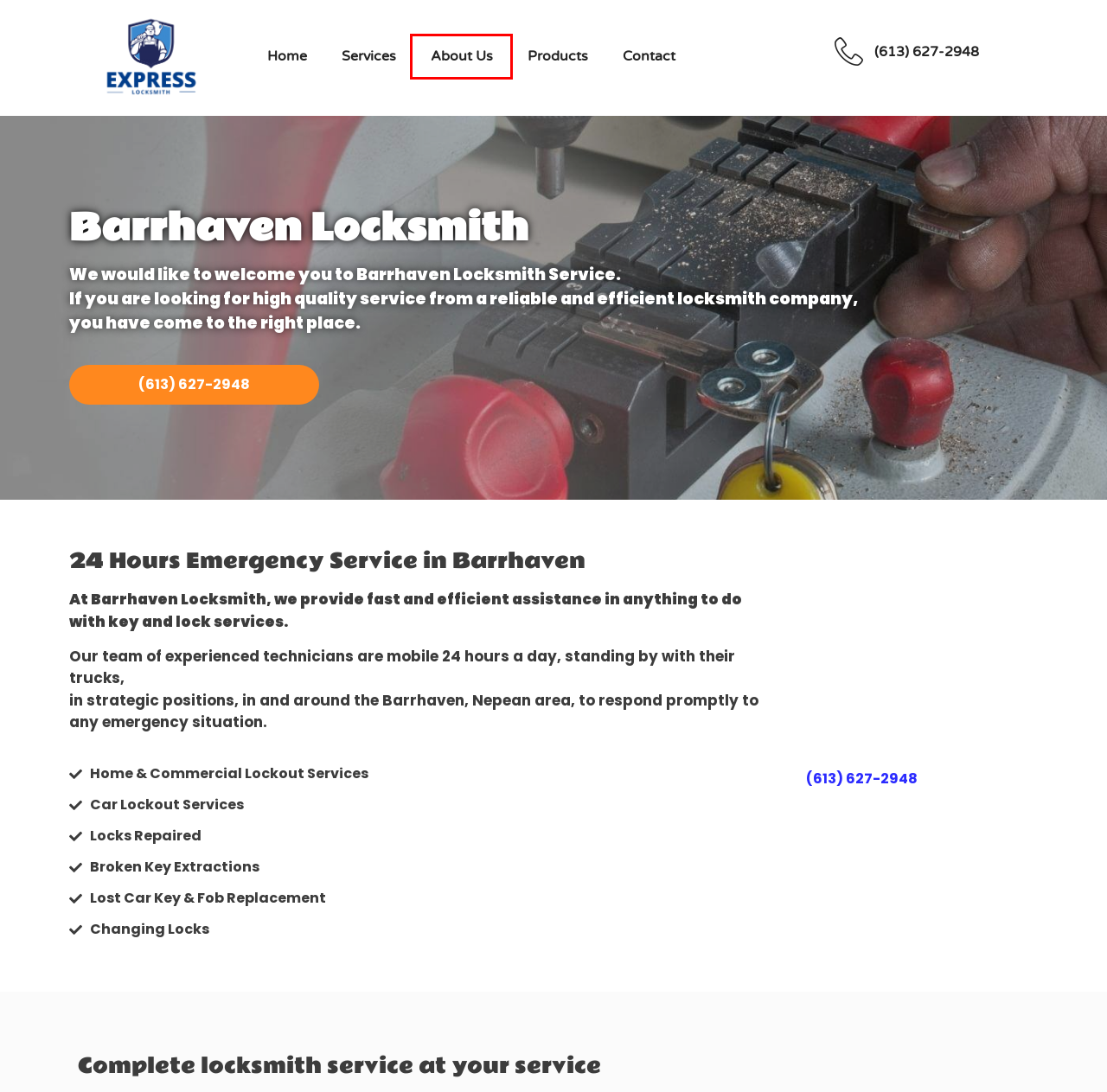Take a look at the provided webpage screenshot featuring a red bounding box around an element. Select the most appropriate webpage description for the page that loads after clicking on the element inside the red bounding box. Here are the candidates:
A. Locksmith Service Ottawa Home, Office, Car | Ottawa Locksmith
B. Contact Us | 24H Locksmith Service In Ottawa - 613-627-2948
C. Locksmith Ottawa, Emergency 24 Hour Service - South, East, West
D. Emergency Locksmith Ottawa - (613) 627-2948
E. High Security Locks | Express Locksmith Ottawa | 613-627-2948
F. Locksmith Ottawa | (613) 627-2948 | Emergency Locksmith Service
G. Lock Change Ottawa - Locksmith Service | Express Locksmith Ottawa
H. Locksmith products We Offer in Express Locksmith Ottawa

F